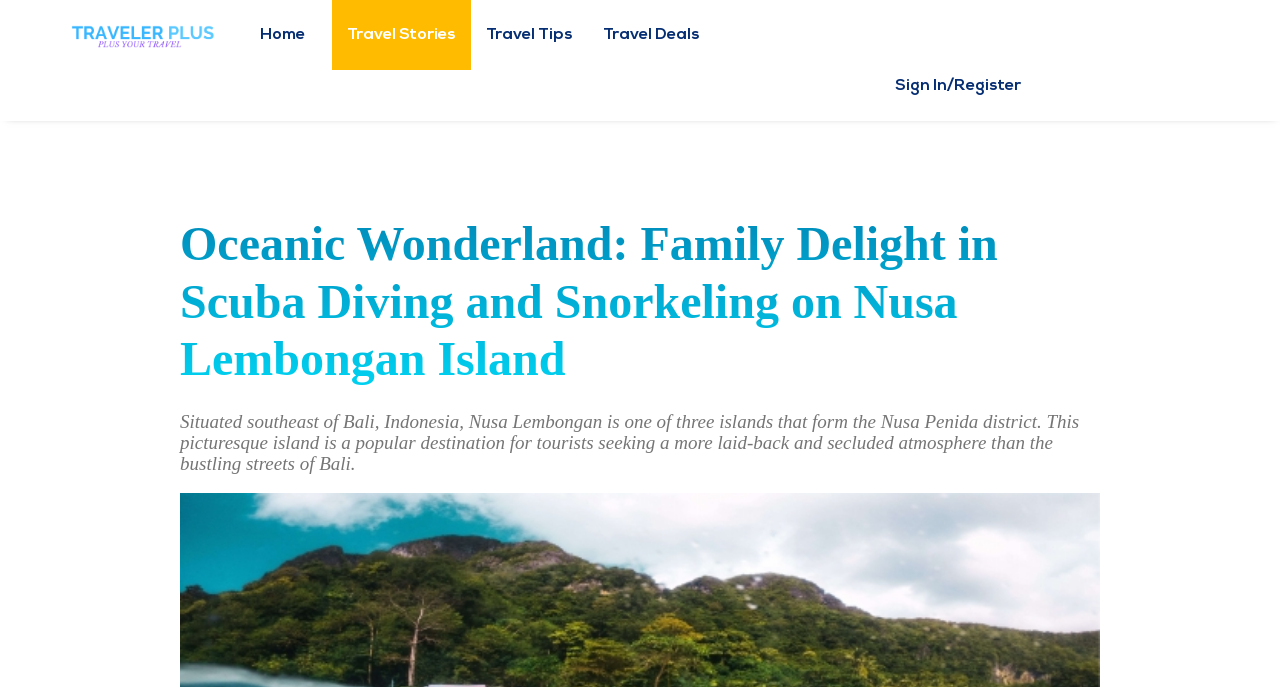What is Nusa Lembongan Island known for? Observe the screenshot and provide a one-word or short phrase answer.

Laid-back and secluded atmosphere